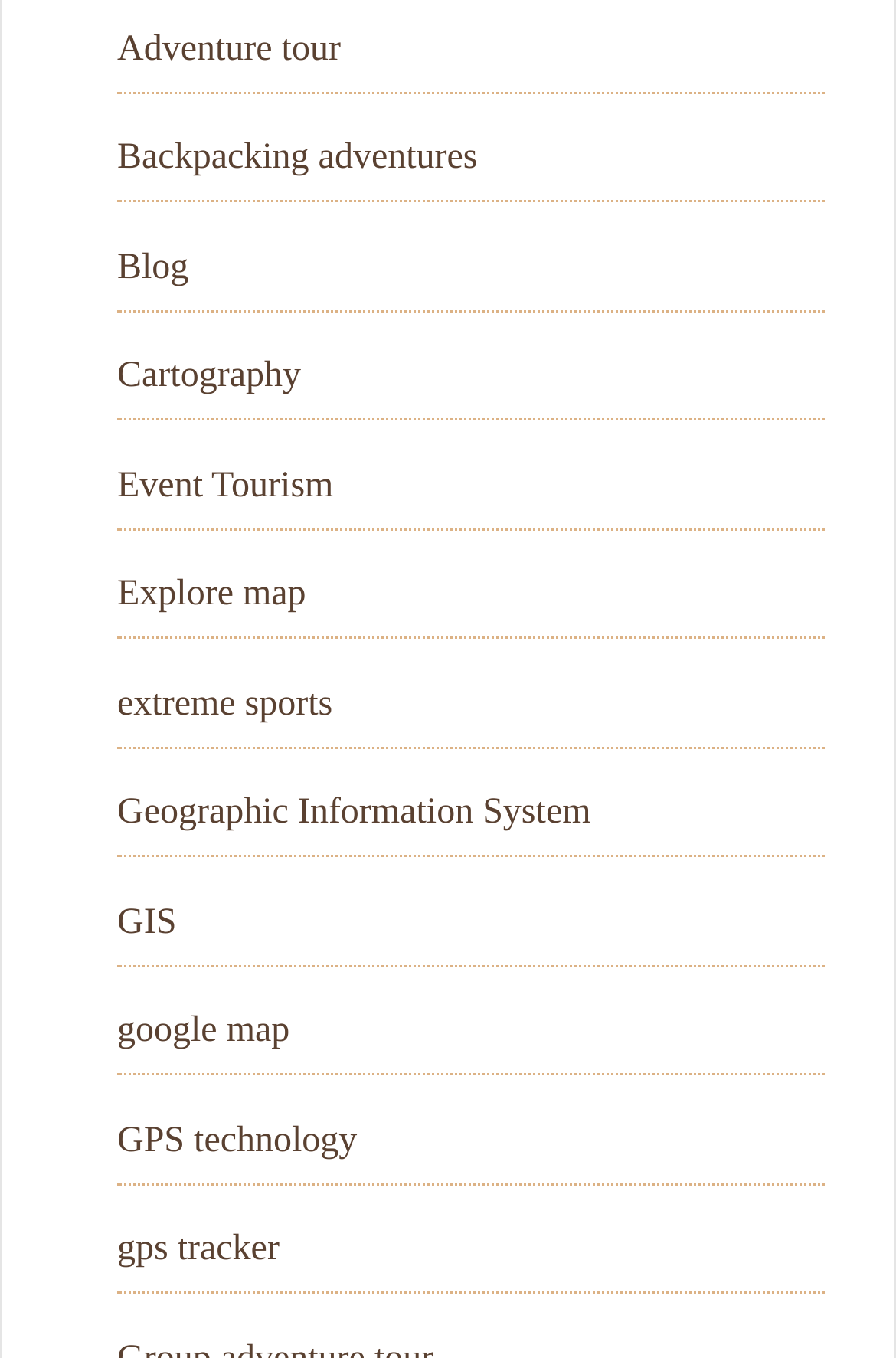For the following element description, predict the bounding box coordinates in the format (top-left x, top-left y, bottom-right x, bottom-right y). All values should be floating point numbers between 0 and 1. Description: Event Tourism

[0.131, 0.343, 0.372, 0.372]